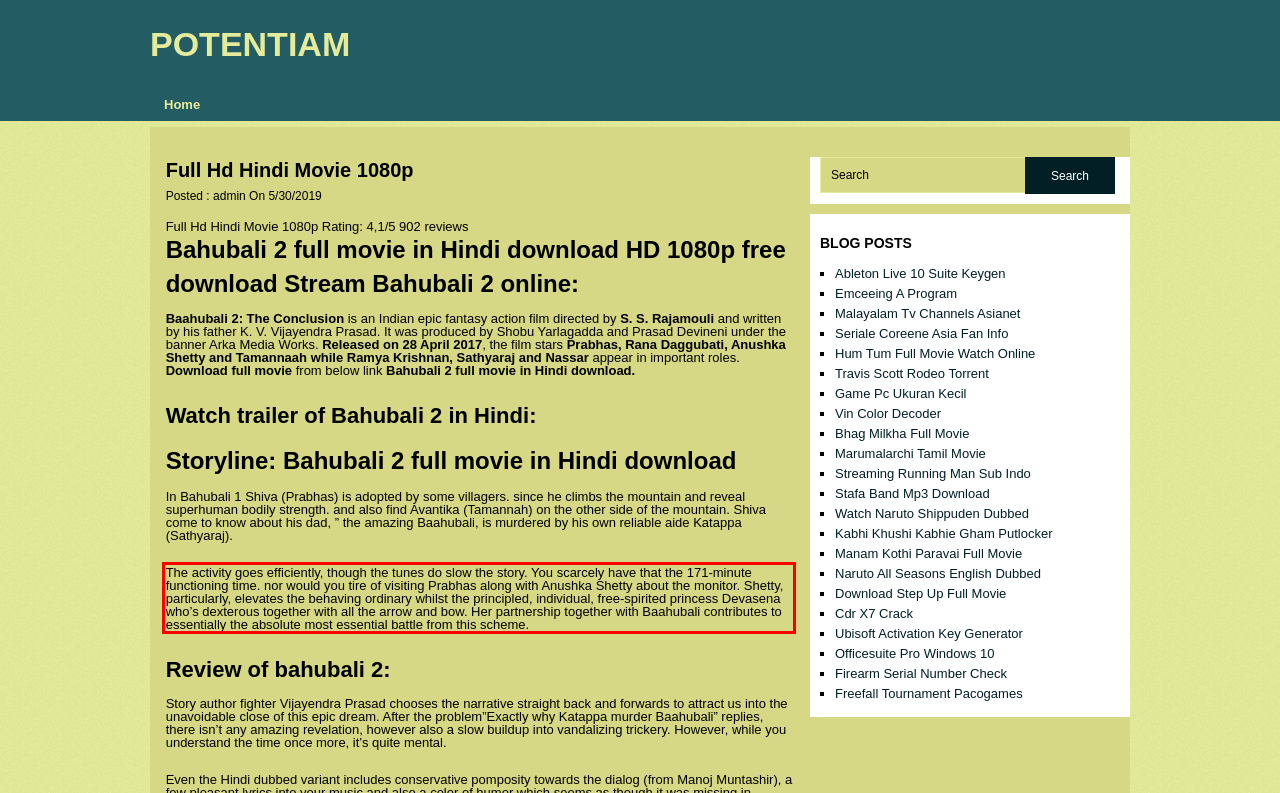You are given a screenshot showing a webpage with a red bounding box. Perform OCR to capture the text within the red bounding box.

The activity goes efficiently, though the tunes do slow the story. You scarcely have that the 171-minute functioning time. nor would you tire of visiting Prabhas along with Anushka Shetty about the monitor. Shetty, particularly, elevates the behaving ordinary whilst the principled, individual, free-spirited princess Devasena who’s dexterous together with all the arrow and bow. Her partnership together with Baahubali contributes to essentially the absolute most essential battle from this scheme.